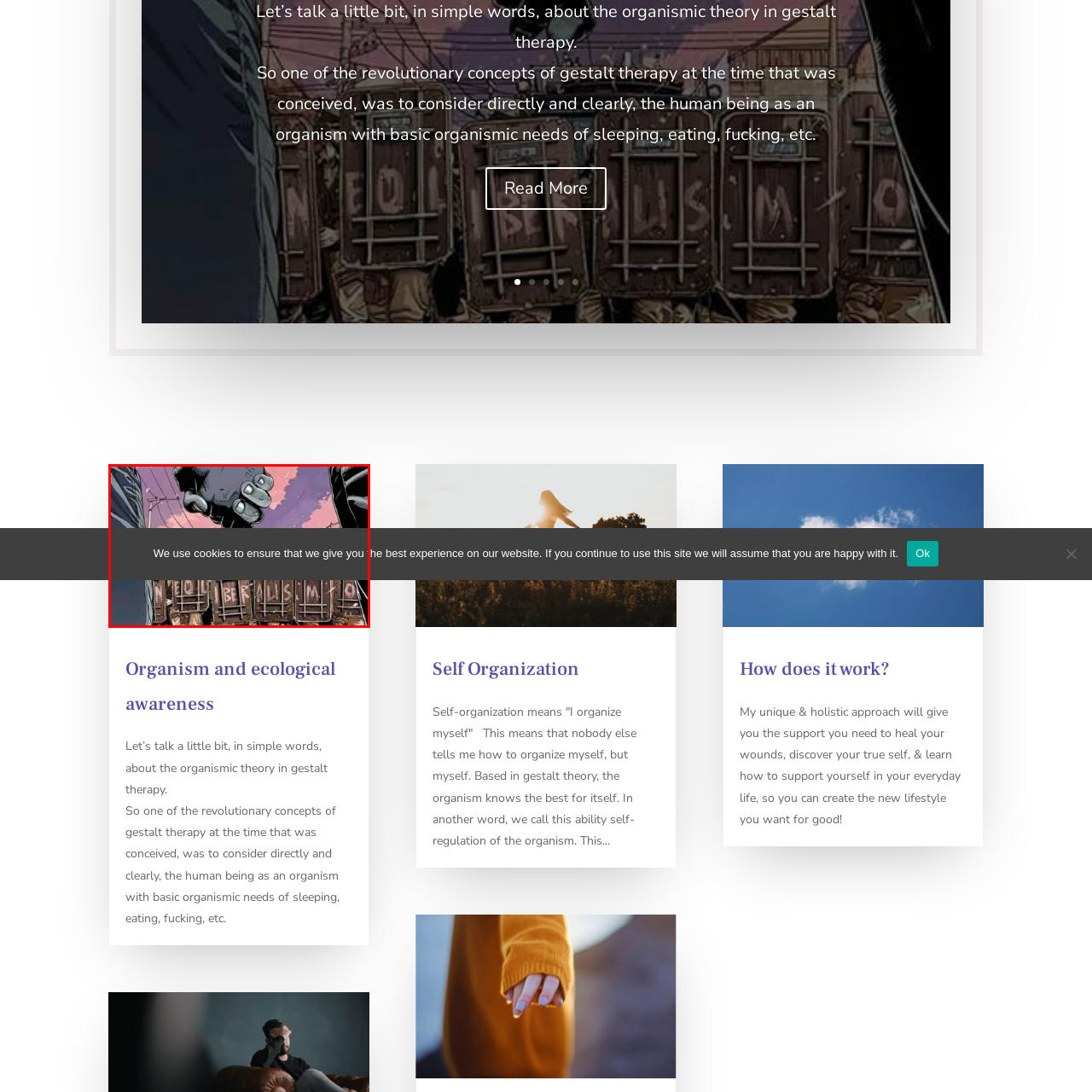Refer to the image contained within the red box, What is displayed above the handshake?
 Provide your response as a single word or phrase.

cookie consent notification